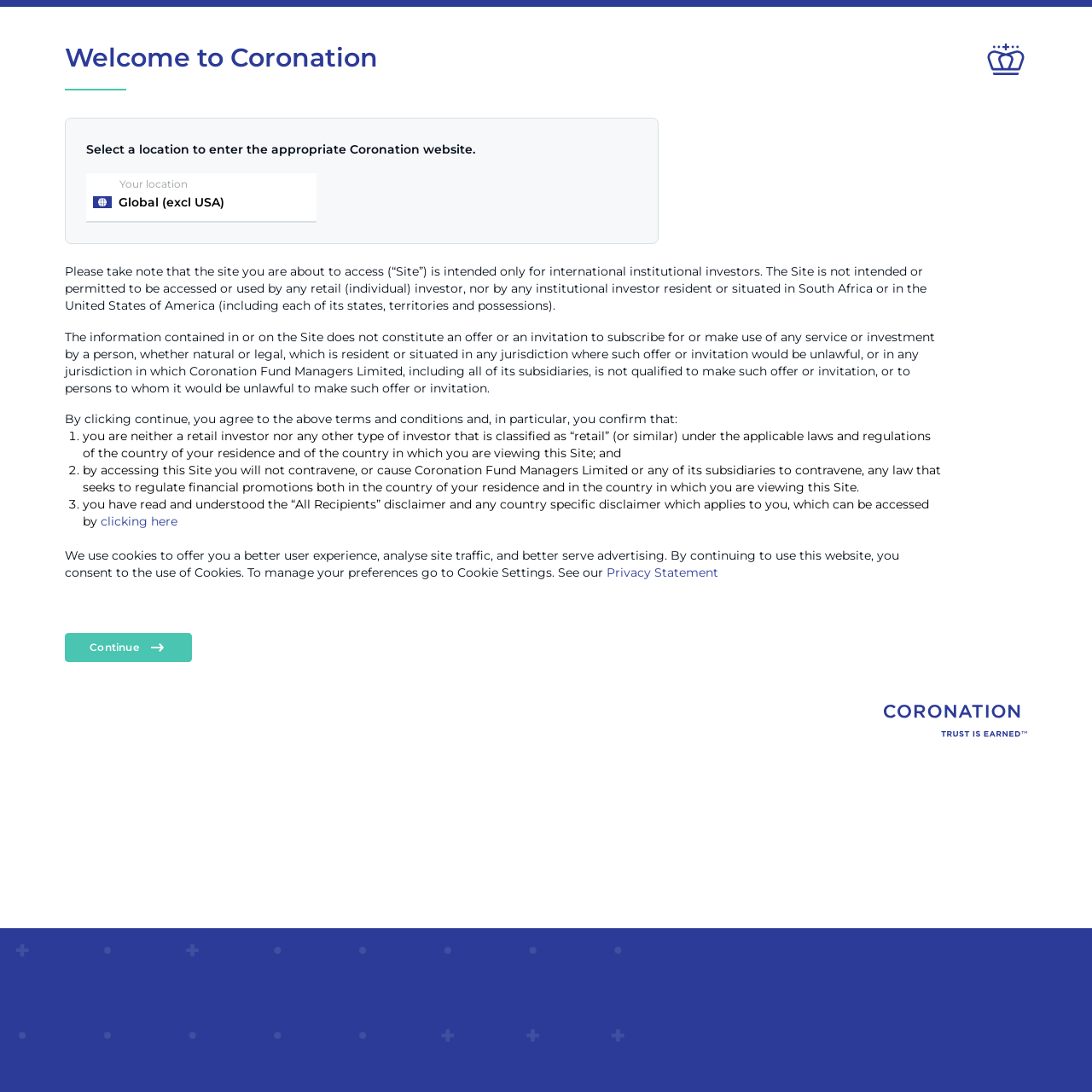Detail the features and information presented on the webpage.

The webpage is titled "Country Selector Landing" and appears to be a gateway to a financial website. At the top, there is a header section with a "Welcome to Coronation" message and a "Crown" image. Below this, there is a brief instruction to select a location to enter the appropriate Coronation website.

A dropdown menu labeled "Location dropdown" is positioned below the instruction, with options including "Your location" and "Global (excl USA)". 

The main content of the page is a lengthy disclaimer text, which spans across several paragraphs. The text informs users that the website is intended only for international institutional investors and not for retail investors or those resident in South Africa or the United States. It also outlines the terms and conditions of using the website, including that users must agree to not contravene any laws regulating financial promotions.

The disclaimer text is divided into three points, each marked with a numbered list marker. The points clarify the user's confirmation of their investor status and agreement to not contravene any laws.

Below the disclaimer text, there is a message about the use of cookies on the website, with a link to "Cookie Settings" and a "Privacy Statement". 

Finally, at the bottom of the page, there is a "Continue" button with a Coronation logo image positioned to the right of it.